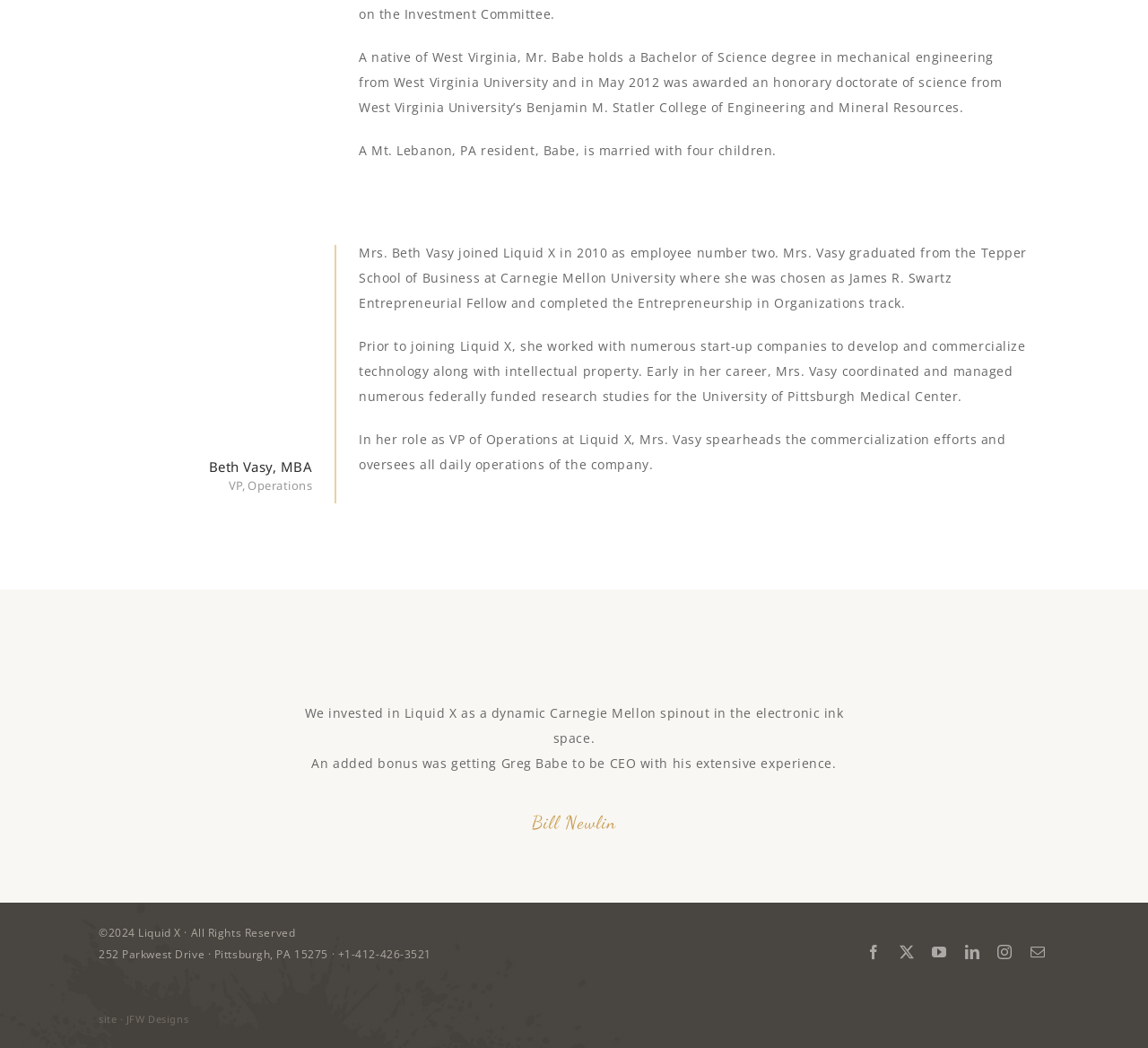Based on the image, please elaborate on the answer to the following question:
What is the name of the university where Beth Vasy graduated from?

The StaticText element with ID 382 mentions that Beth Vasy graduated from the Tepper School of Business at Carnegie Mellon University.